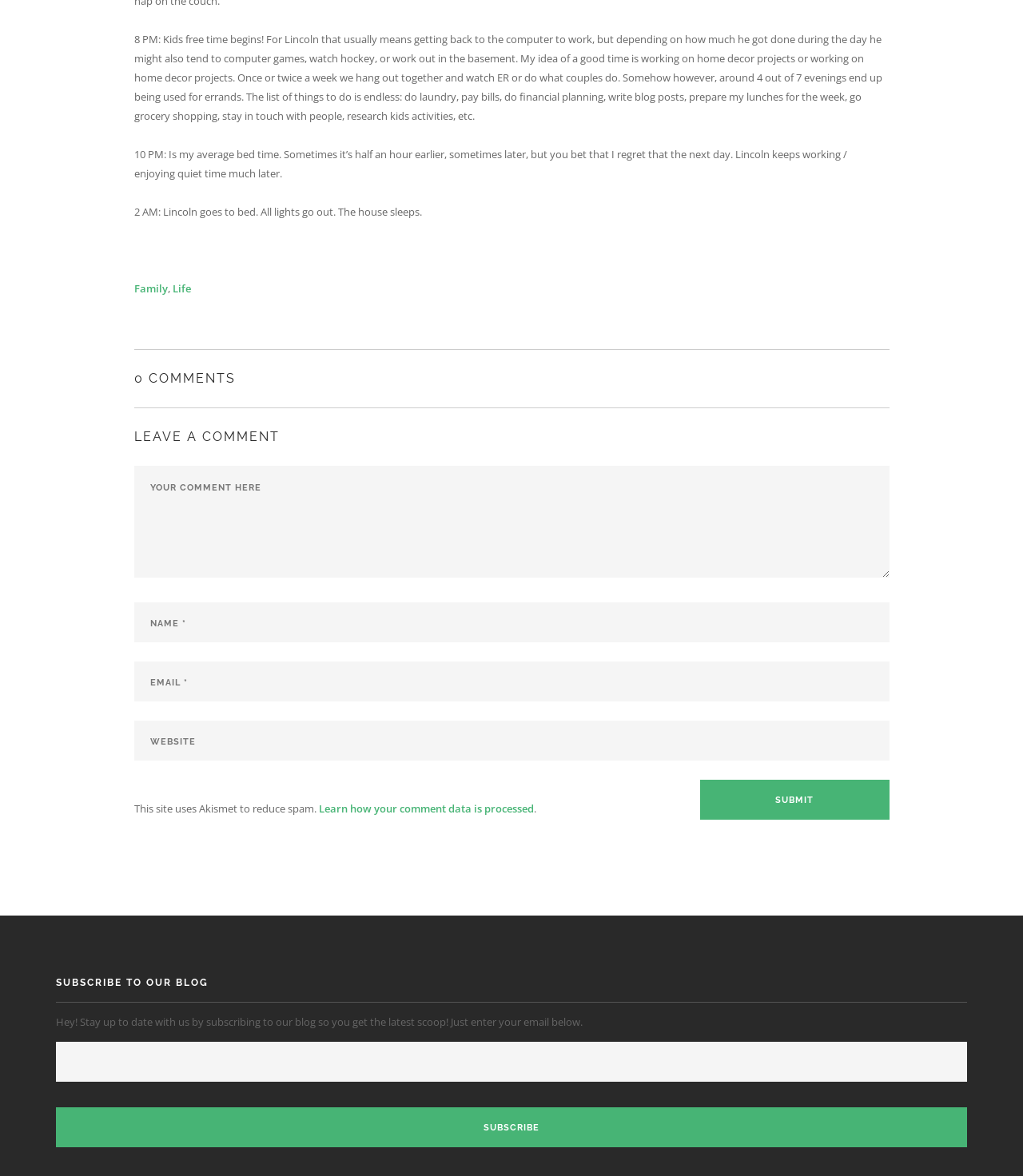Specify the bounding box coordinates of the area to click in order to follow the given instruction: "Visit the Family page."

[0.131, 0.239, 0.164, 0.251]